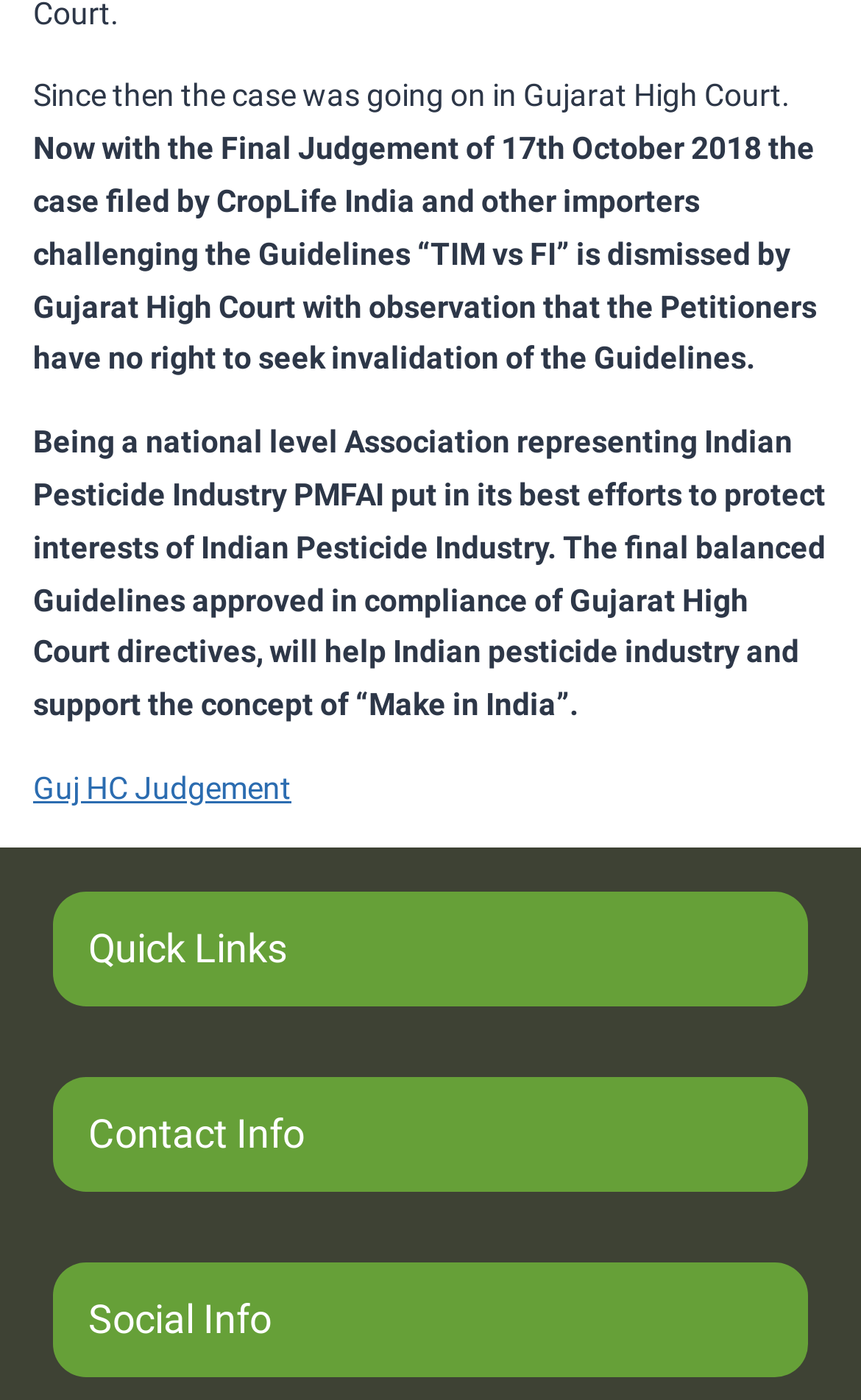What type of links are available at the bottom?
Provide an in-depth and detailed answer to the question.

At the bottom of the webpage, there are three buttons available, namely 'Quick Links', 'Contact Info', and 'Social Info', which suggest that the webpage provides additional information or resources related to these categories.